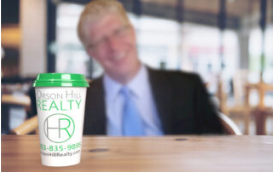What is the color of the coffee cup's lid?
Using the image, give a concise answer in the form of a single word or short phrase.

Green